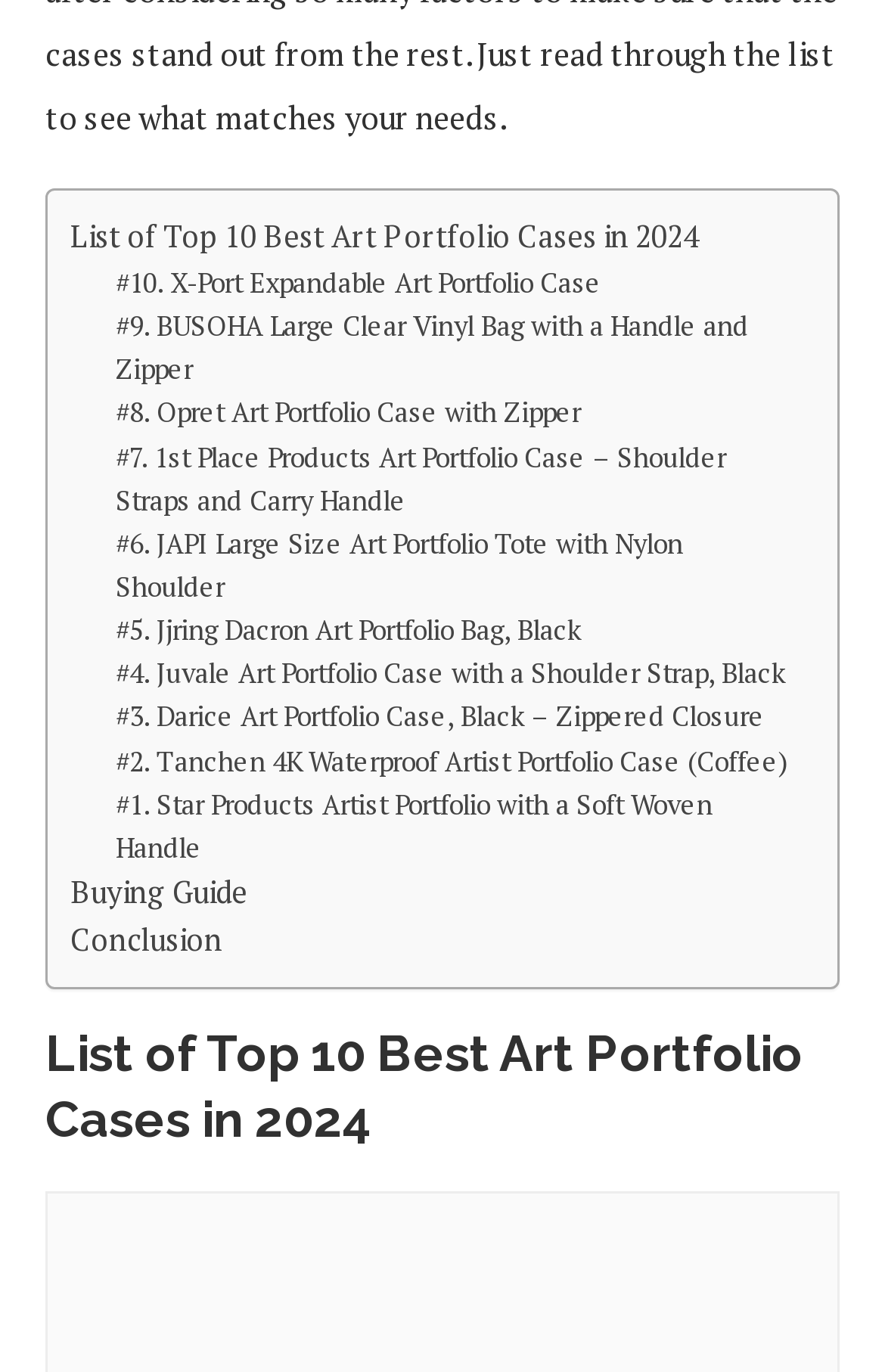Locate the bounding box coordinates of the element that needs to be clicked to carry out the instruction: "Click on the link to view the X-Port Professional Expandable Art Portfolio Case". The coordinates should be given as four float numbers ranging from 0 to 1, i.e., [left, top, right, bottom].

[0.115, 0.891, 0.885, 0.927]